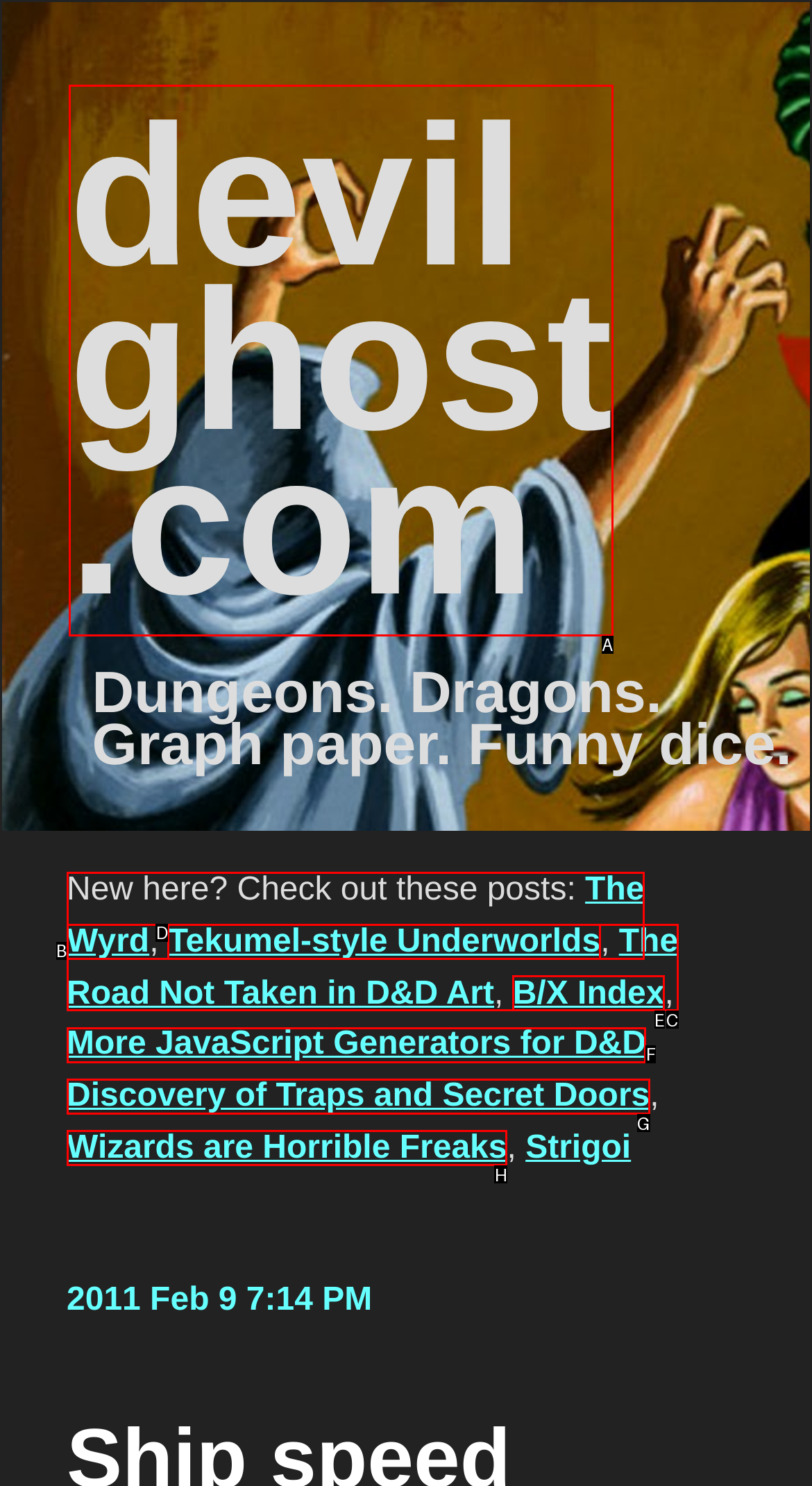Choose the UI element to click on to achieve this task: visit devil ghost website. Reply with the letter representing the selected element.

A